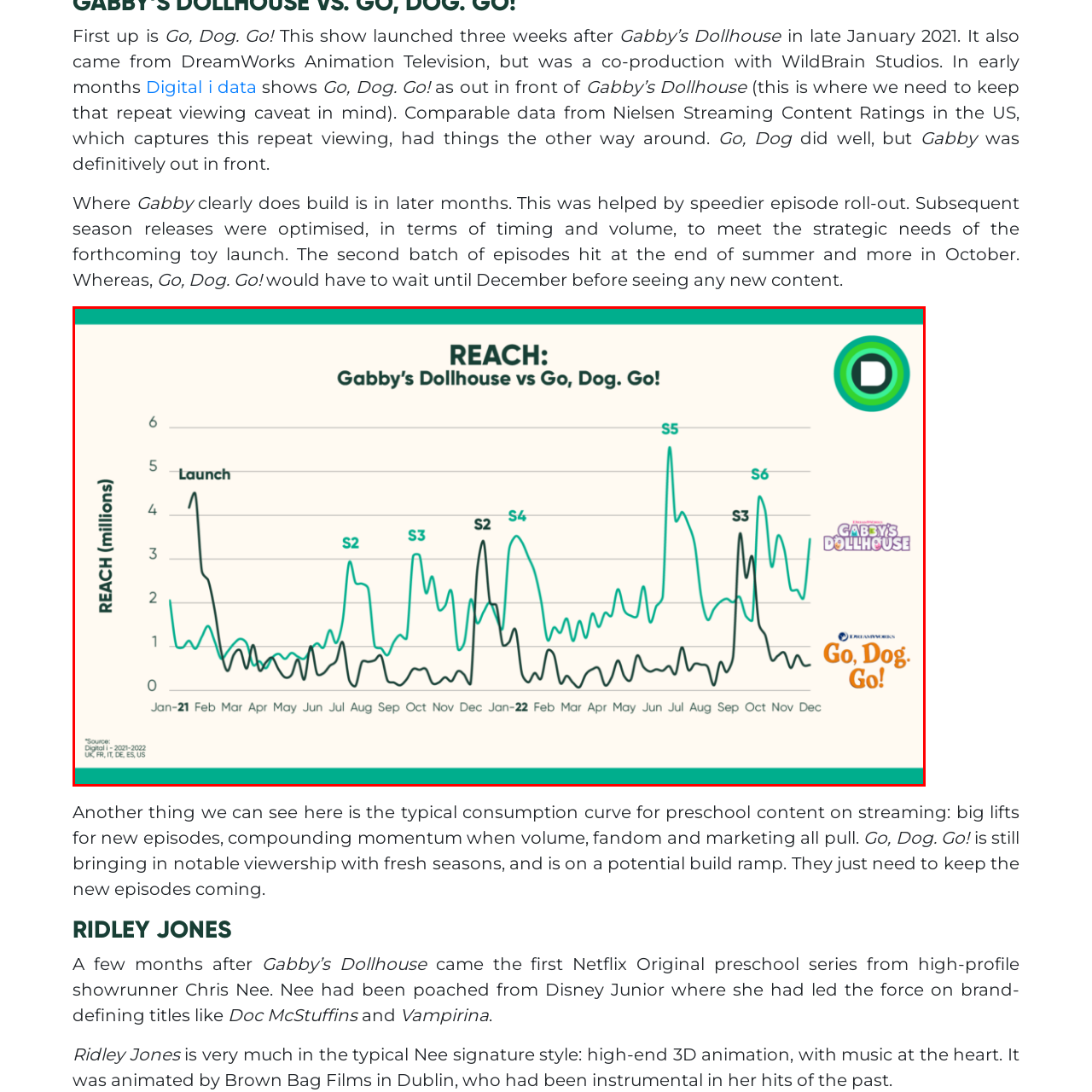What is the peak viewership of 'Go, Dog. Go!'?
Inspect the image within the red bounding box and answer the question in detail.

The black line for 'Go, Dog. Go!' shows a more fluctuating trend with a lower overall reach, peaking around 3 million. This indicates that the peak viewership of 'Go, Dog. Go!' is 3 million.